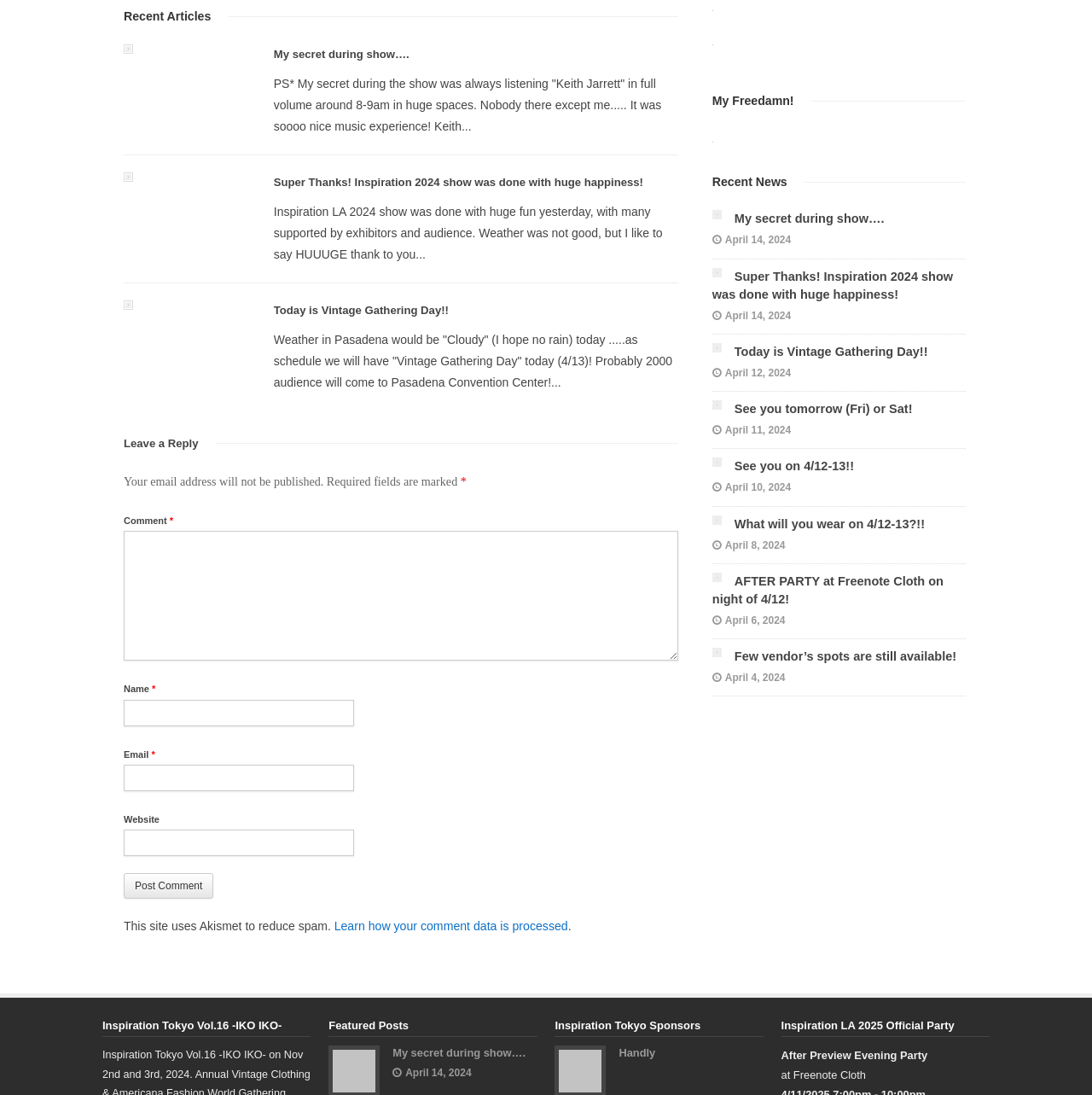Use a single word or phrase to respond to the question:
How many images are there in the 'Recent Articles' section?

3